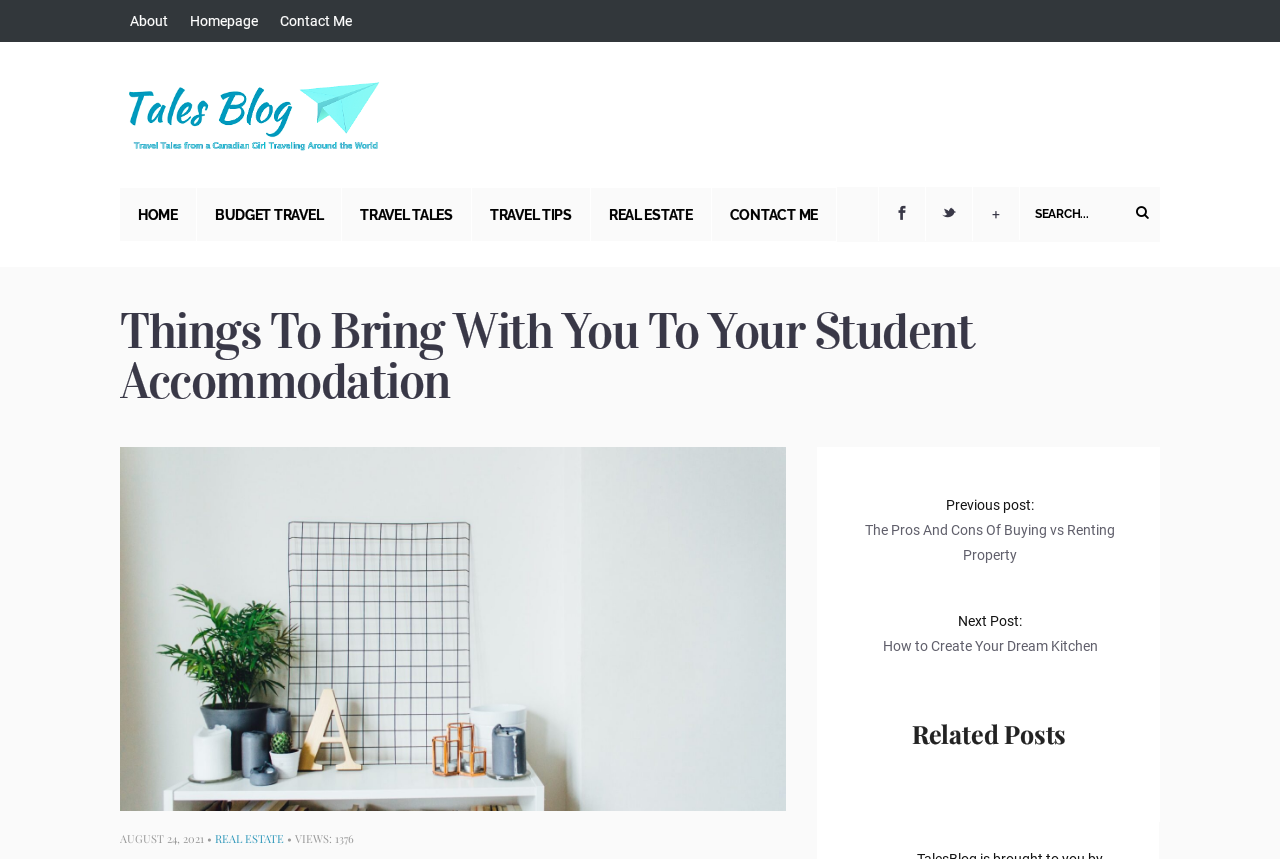What is the purpose of the textbox?
Give a one-word or short phrase answer based on the image.

Search